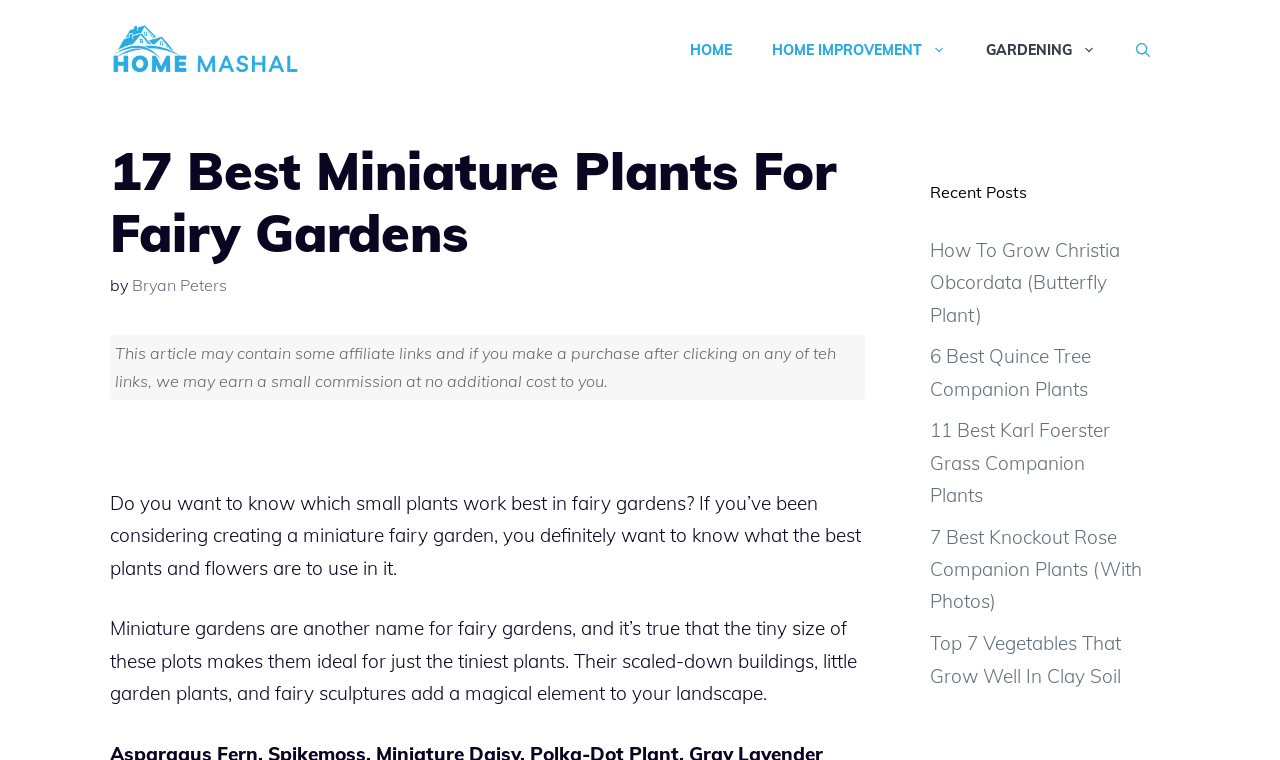What is the purpose of the affiliate links disclaimer?
From the screenshot, supply a one-word or short-phrase answer.

To inform users of potential commissions